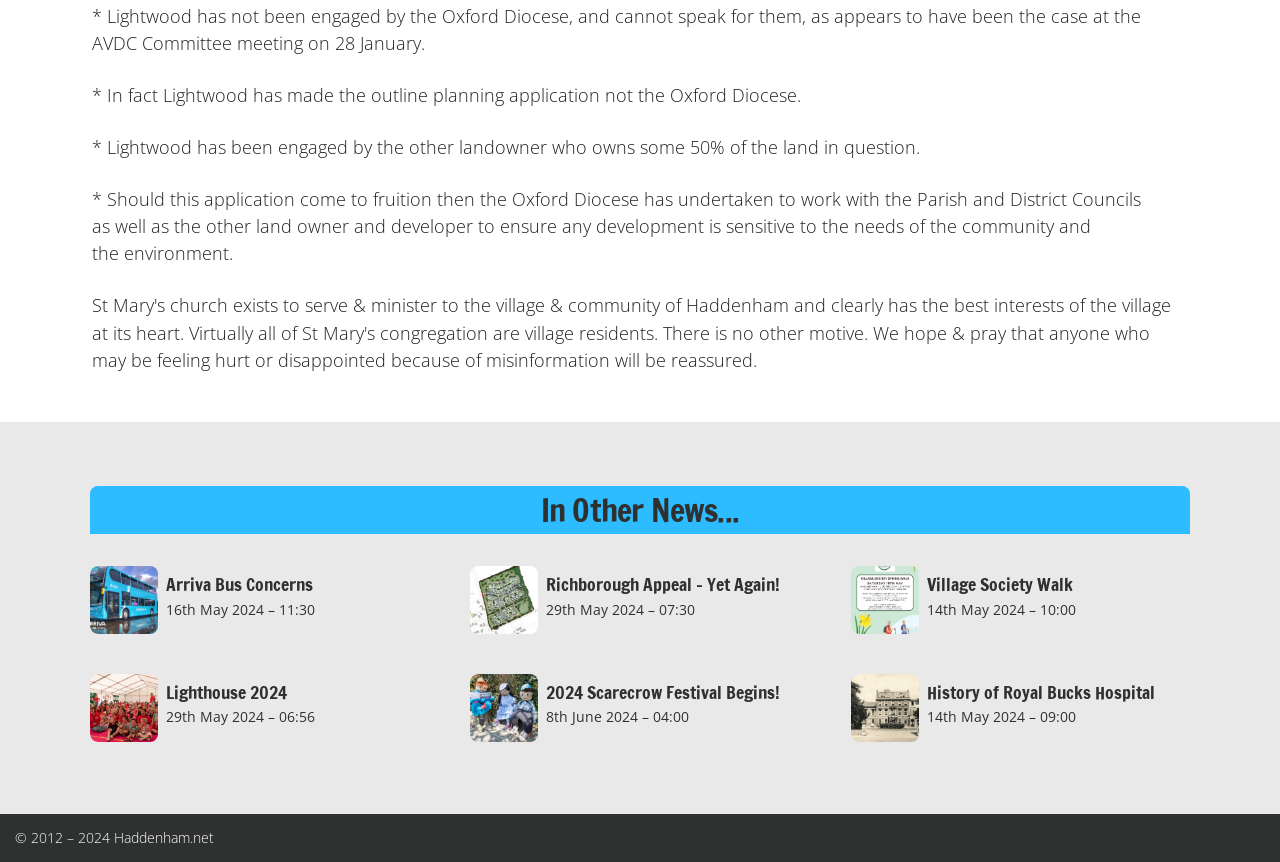What is the copyright year range of Haddenham.net?
Provide a one-word or short-phrase answer based on the image.

2012-2024